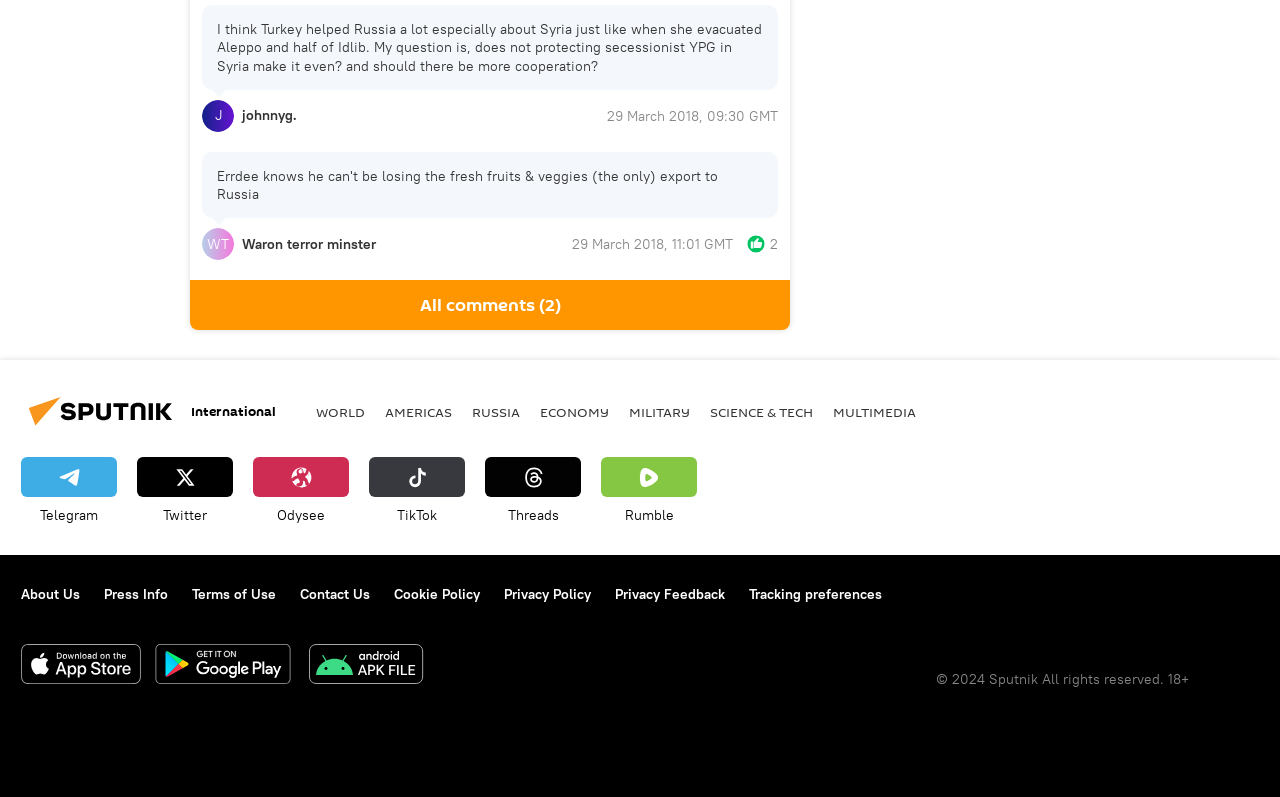Please specify the bounding box coordinates of the area that should be clicked to accomplish the following instruction: "Contact Us". The coordinates should consist of four float numbers between 0 and 1, i.e., [left, top, right, bottom].

[0.234, 0.734, 0.289, 0.758]